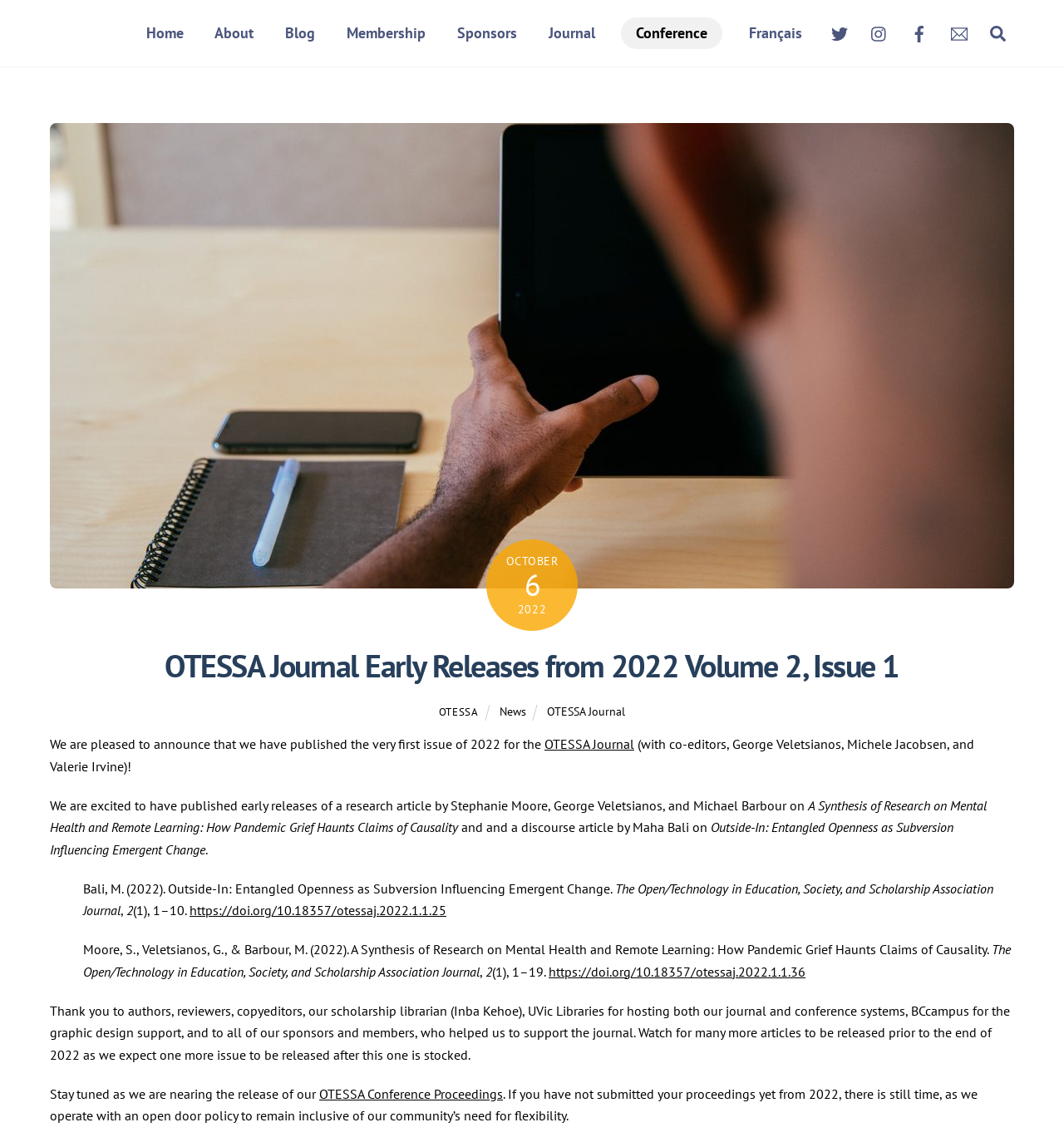Please locate the bounding box coordinates of the element that should be clicked to achieve the given instruction: "Go back to top".

[0.966, 0.879, 0.991, 0.929]